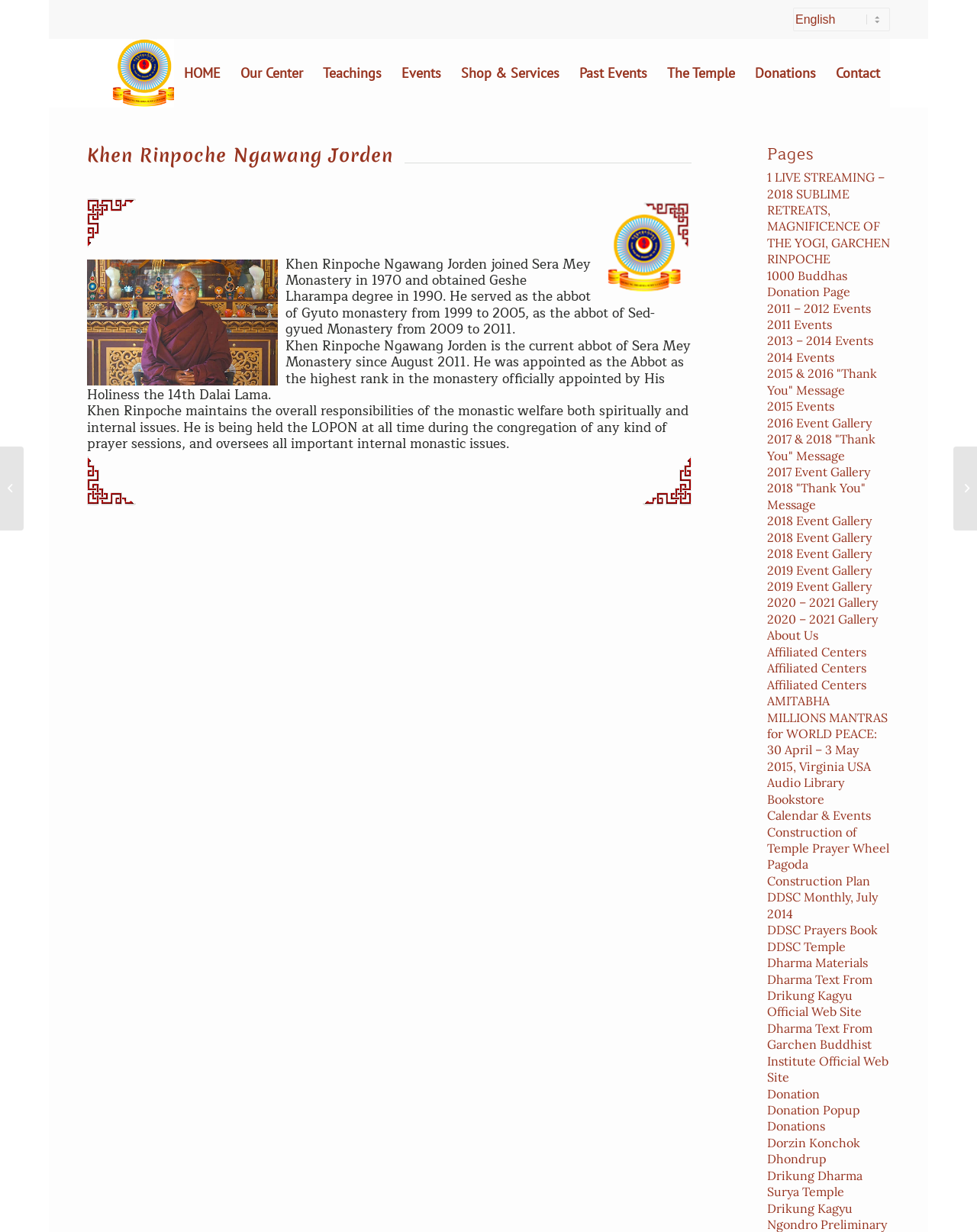How many links are there in the 'Pages' section?
Give a one-word or short phrase answer based on the image.

25